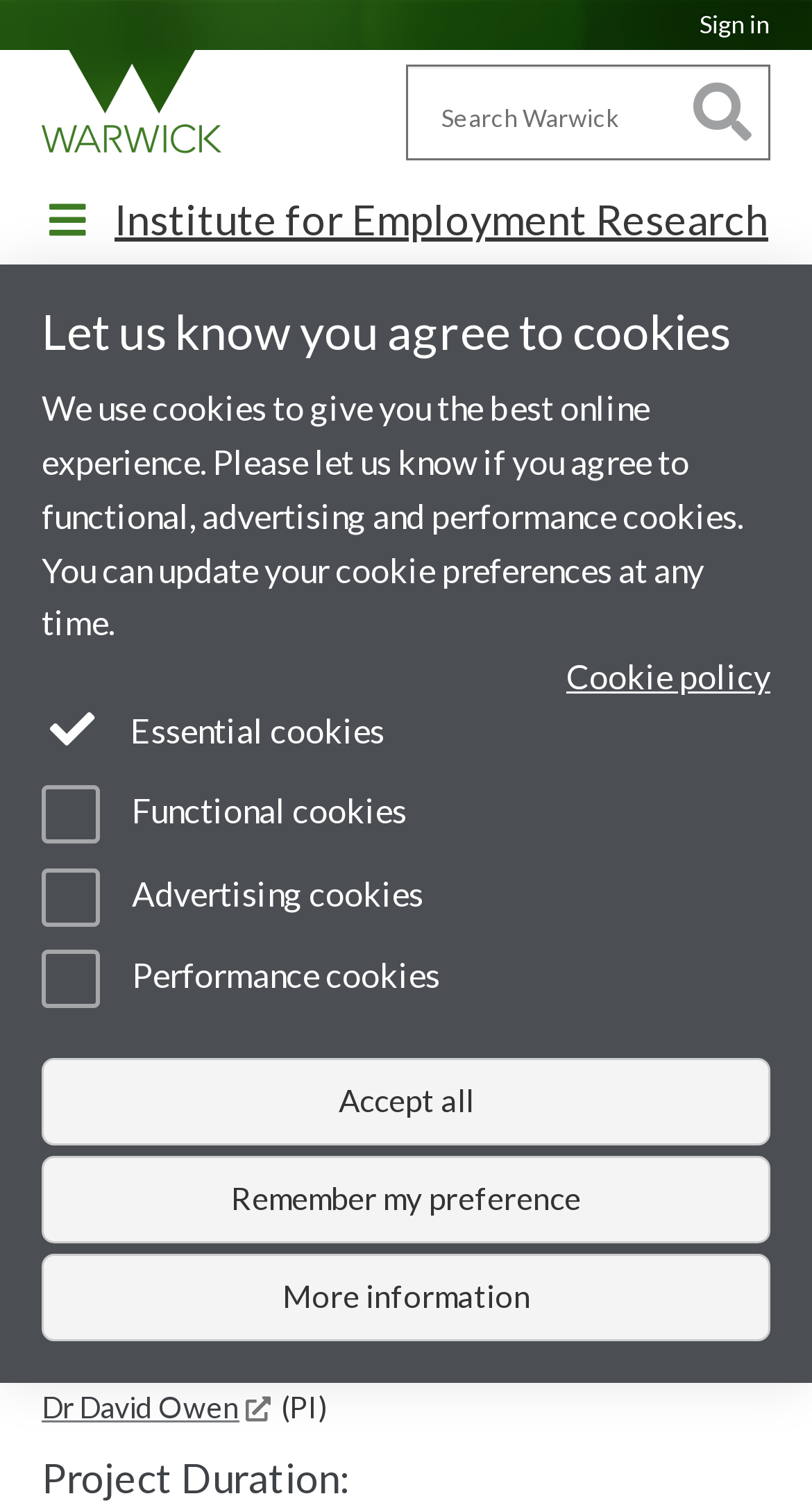Extract the bounding box coordinates for the described element: "title="University of Warwick homepage"". The coordinates should be represented as four float numbers between 0 and 1: [left, top, right, bottom].

[0.026, 0.033, 0.308, 0.108]